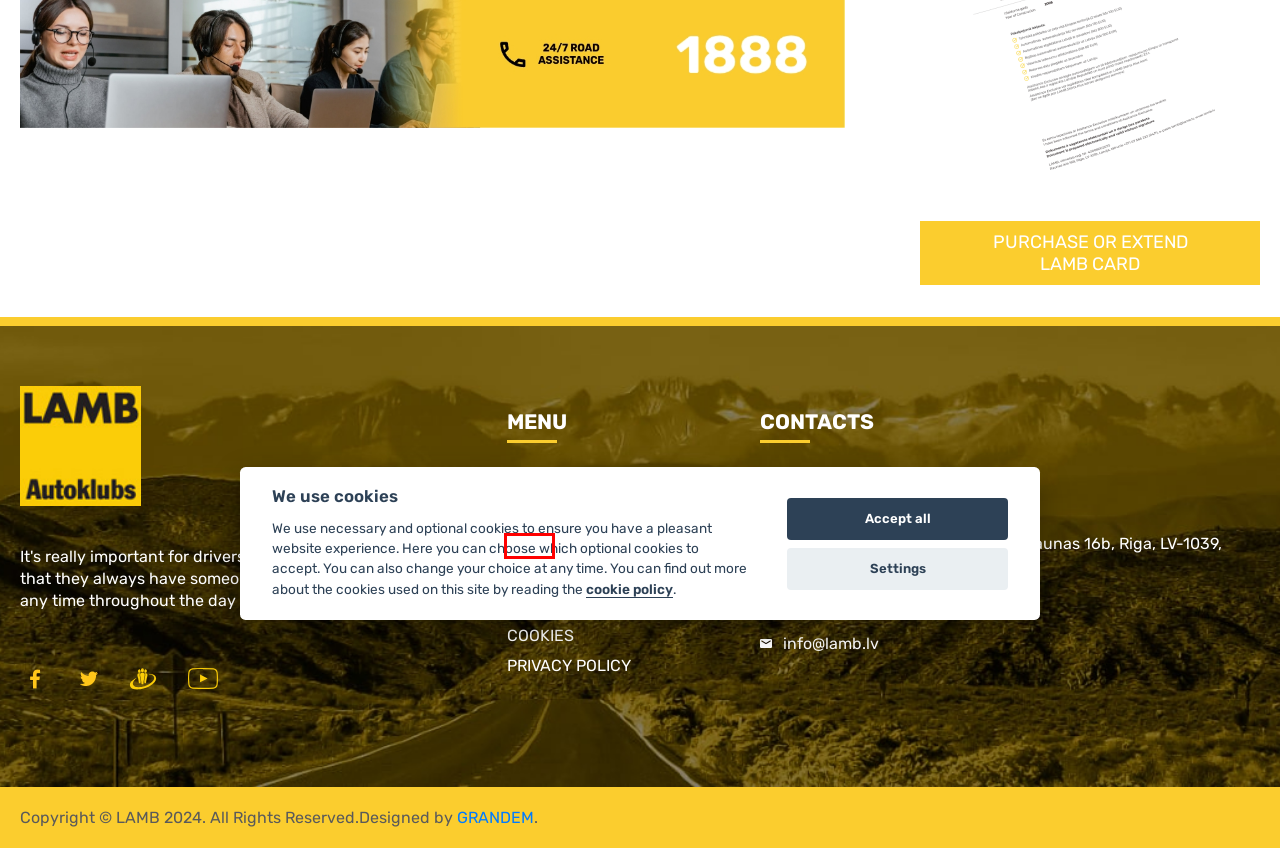With the provided screenshot showing a webpage and a red bounding box, determine which webpage description best fits the new page that appears after clicking the element inside the red box. Here are the options:
A. Cookies | LAMB
B. News | LAMB
C. About us | LAMB
D. Road Assistance | LAMB
E. Privacy policy | LAMB
F. Home | LAMB
G. GRAFISKĀ DIZAINA & WEB RISINĀJUMU AĢENTŪRA | Grandem
H. Cards | LAMB

B